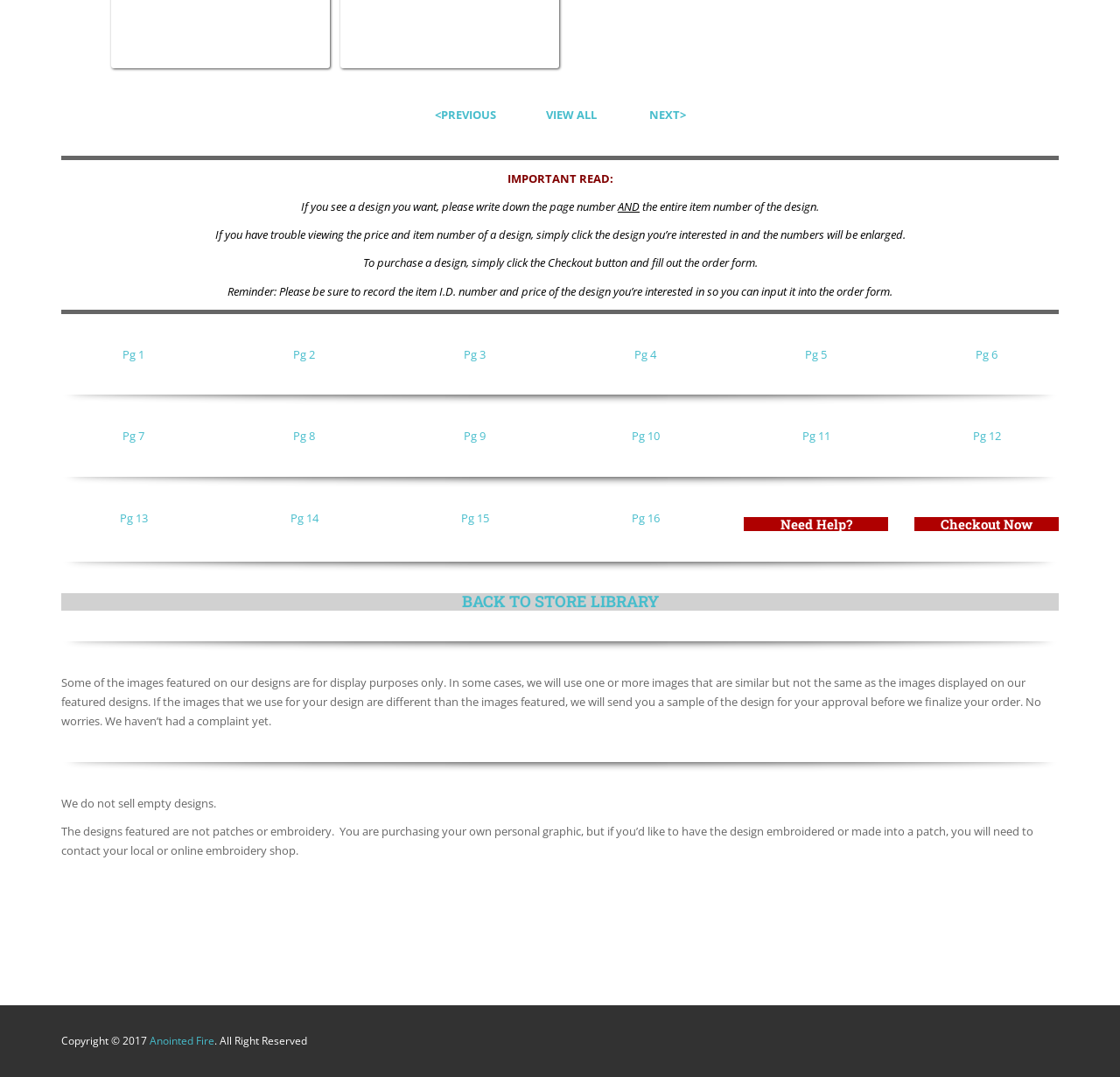What is the warning about images on the designs?
Give a thorough and detailed response to the question.

The webpage warns that some of the images featured on the designs are for display purposes only, and in some cases, the actual images used may be similar but not the same as the ones displayed, requiring user approval before finalizing the order.